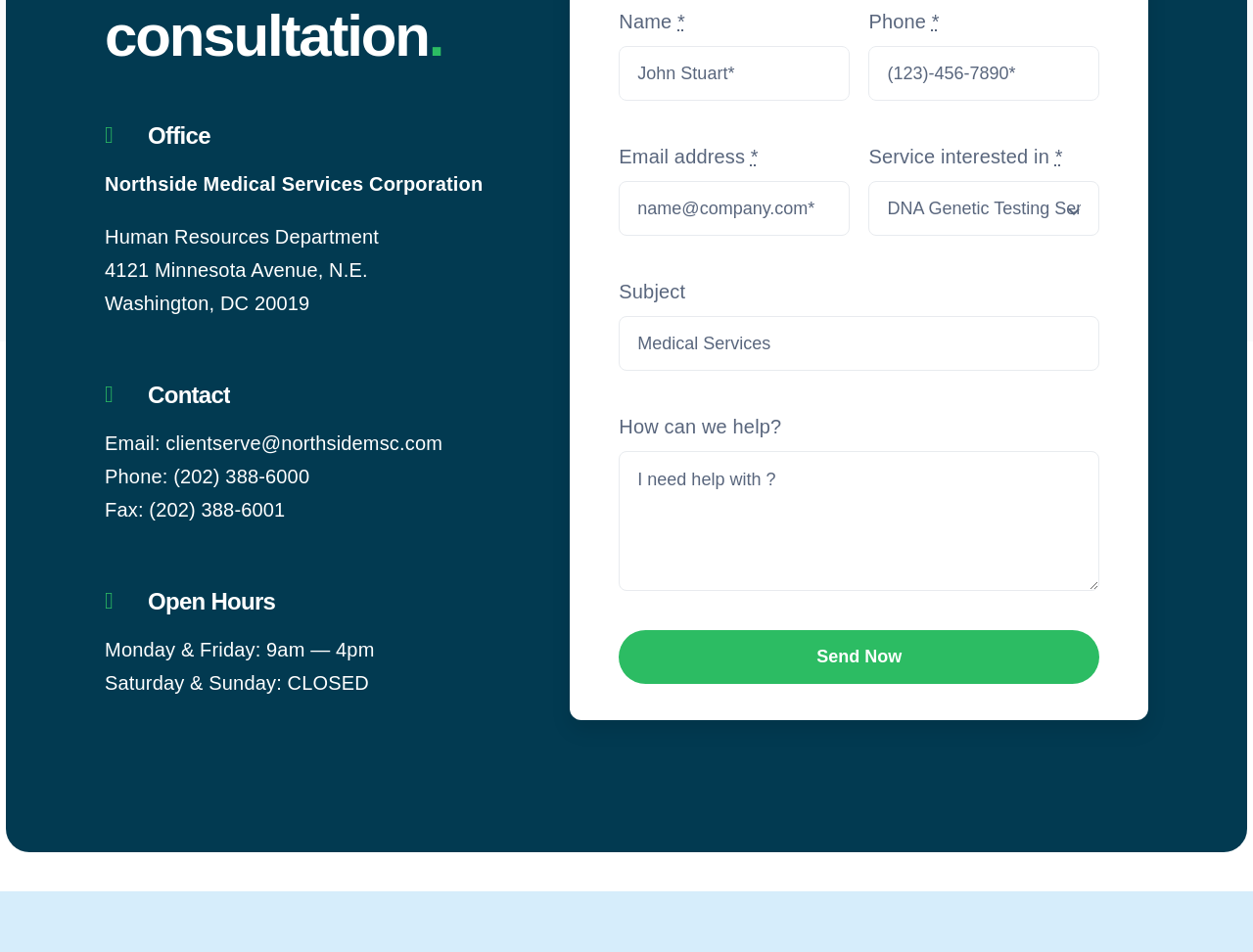Answer the question below in one word or phrase:
What is the name of the medical services corporation?

Northside Medical Services Corporation